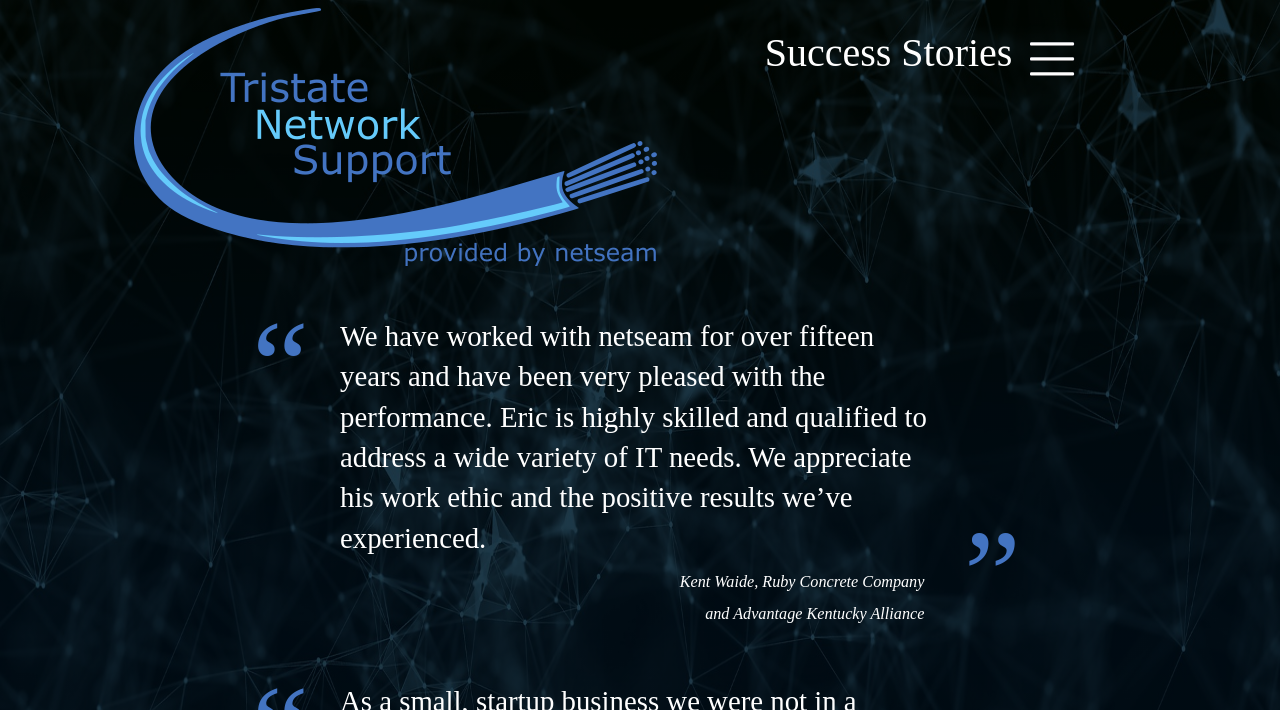Using details from the image, please answer the following question comprehensively:
How many links are present in the top navigation menu?

The top navigation menu has 4 links which are 'Network Support', 'Success Stories', 'Photo Gallery', and 'Remote 🔒'. These links are identified by their element types as 'link' and their bounding box coordinates indicate they are positioned at the top of the webpage.